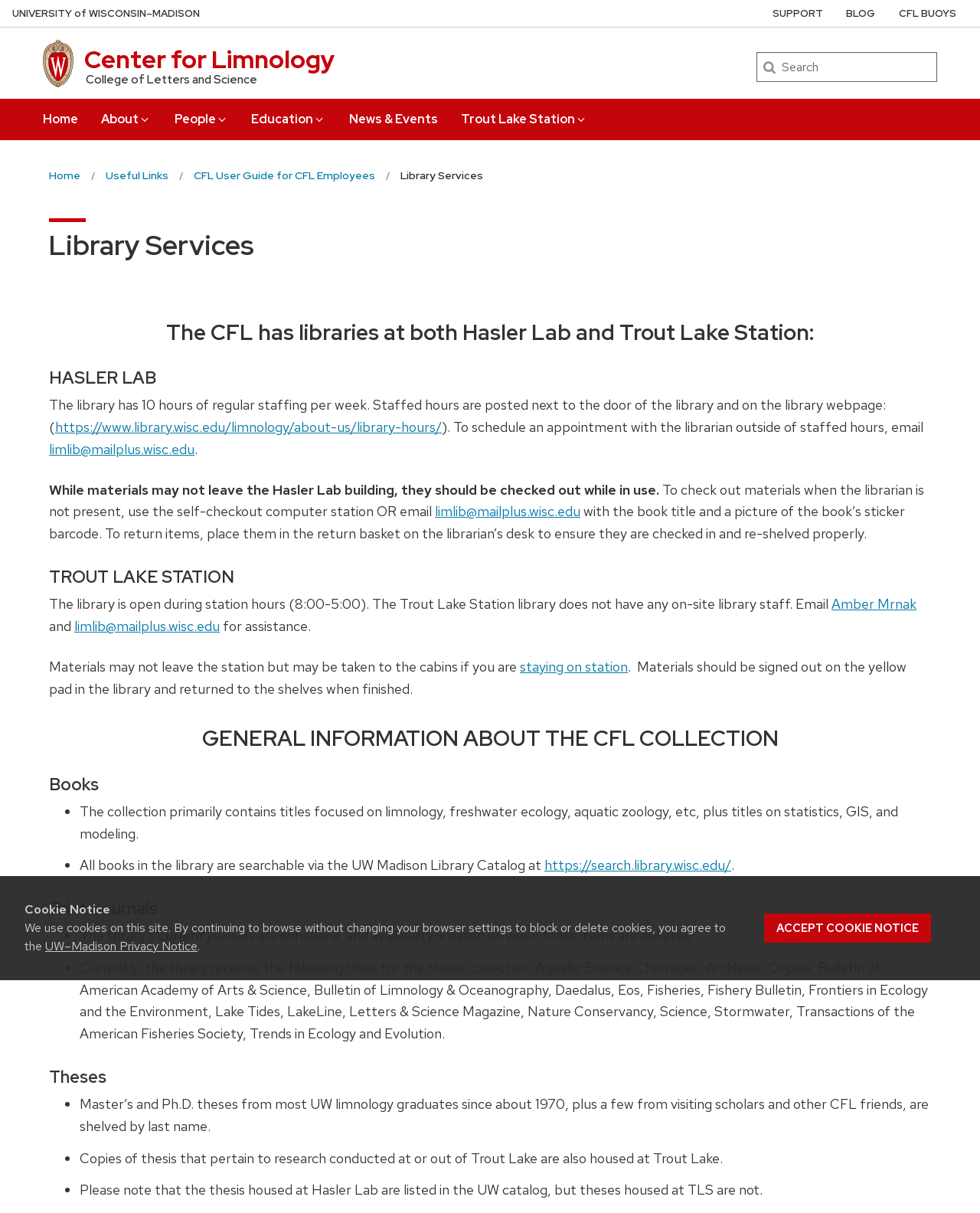Answer with a single word or phrase: 
What is the name of the station where the library is open from 8:00-5:00?

Trout Lake Station